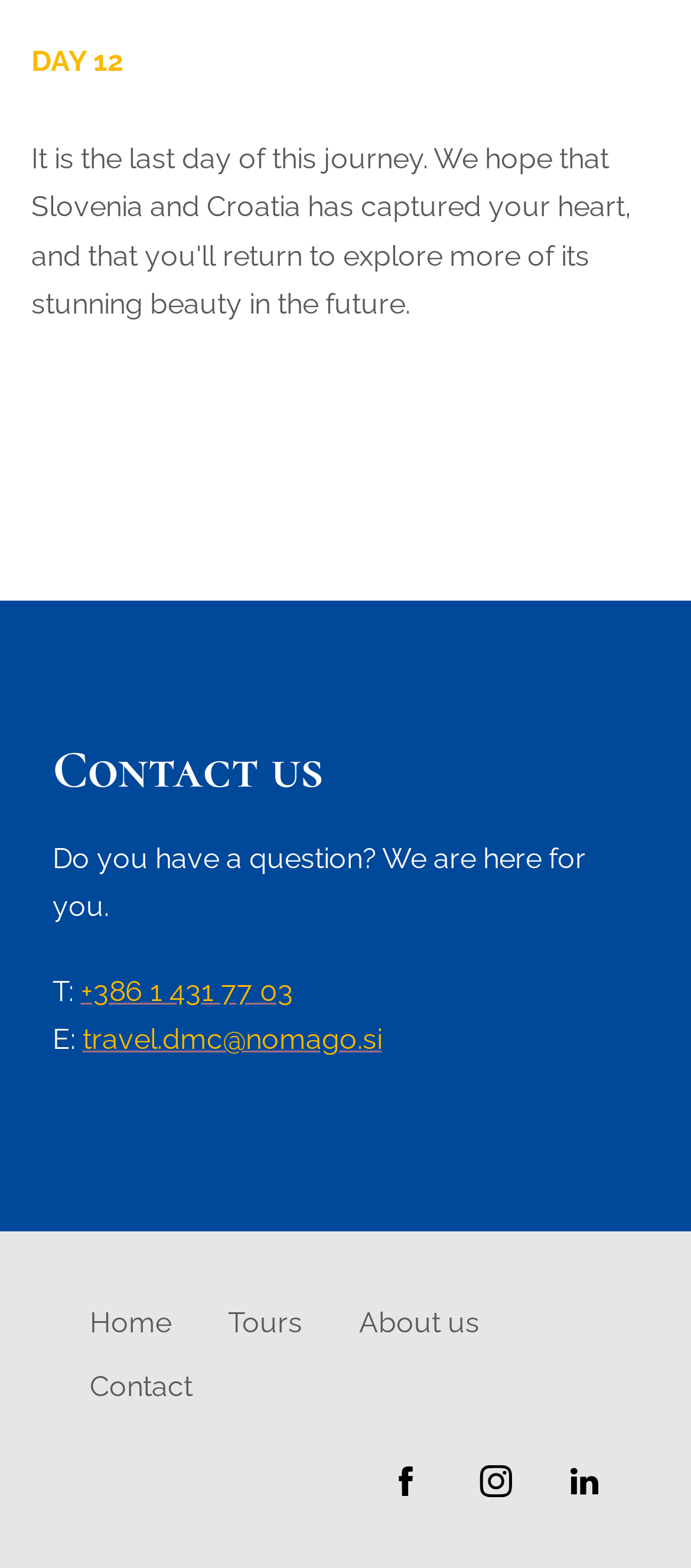Using the element description +386 1 431 77 03, predict the bounding box coordinates for the UI element. Provide the coordinates in (top-left x, top-left y, bottom-right x, bottom-right y) format with values ranging from 0 to 1.

[0.117, 0.621, 0.424, 0.643]